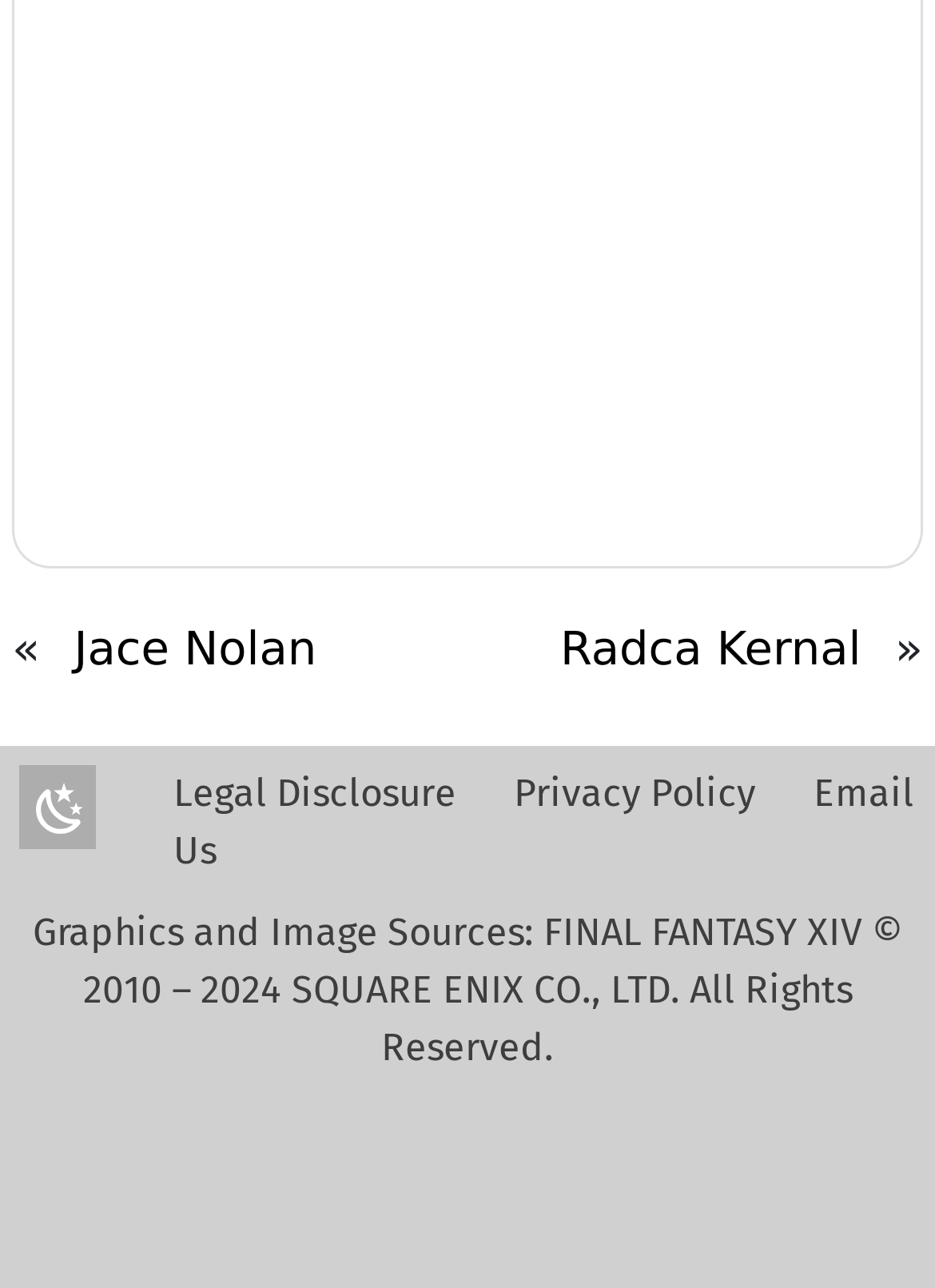Please reply to the following question with a single word or a short phrase:
What is the source of the graphics and images?

FINAL FANTASY XIV